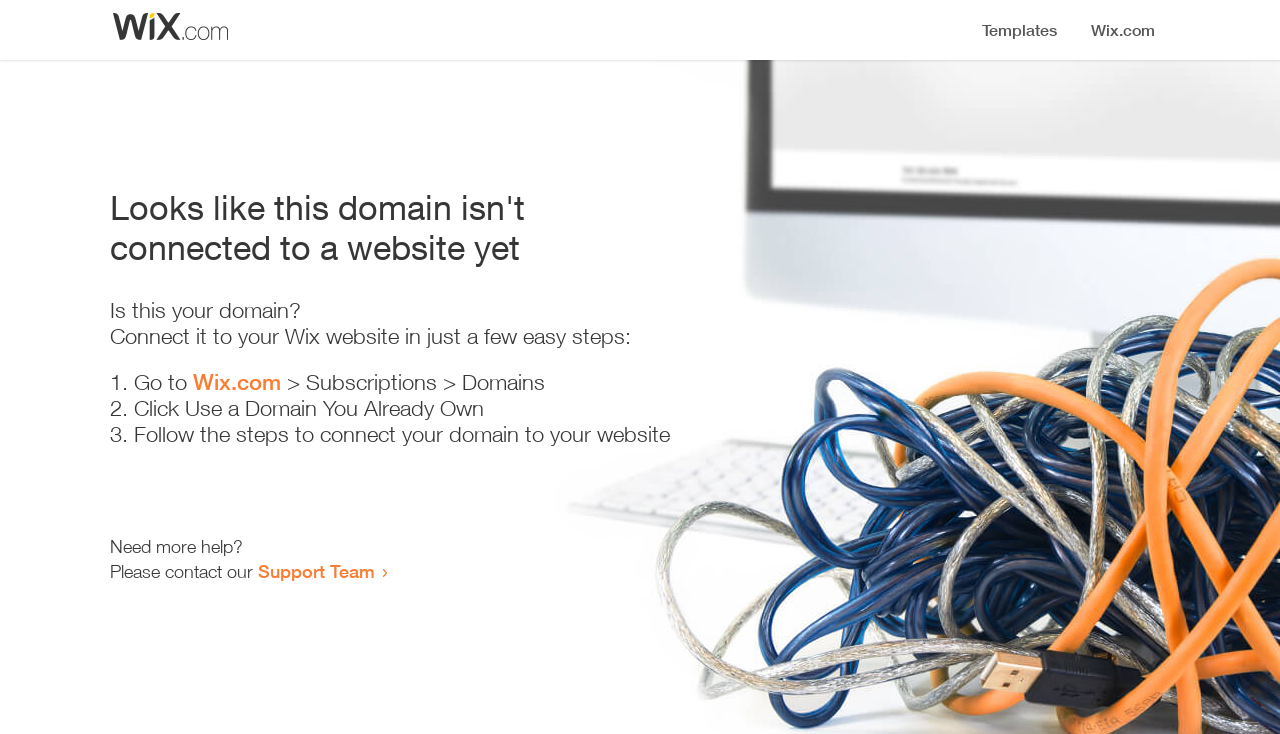Please determine the heading text of this webpage.

Looks like this domain isn't
connected to a website yet